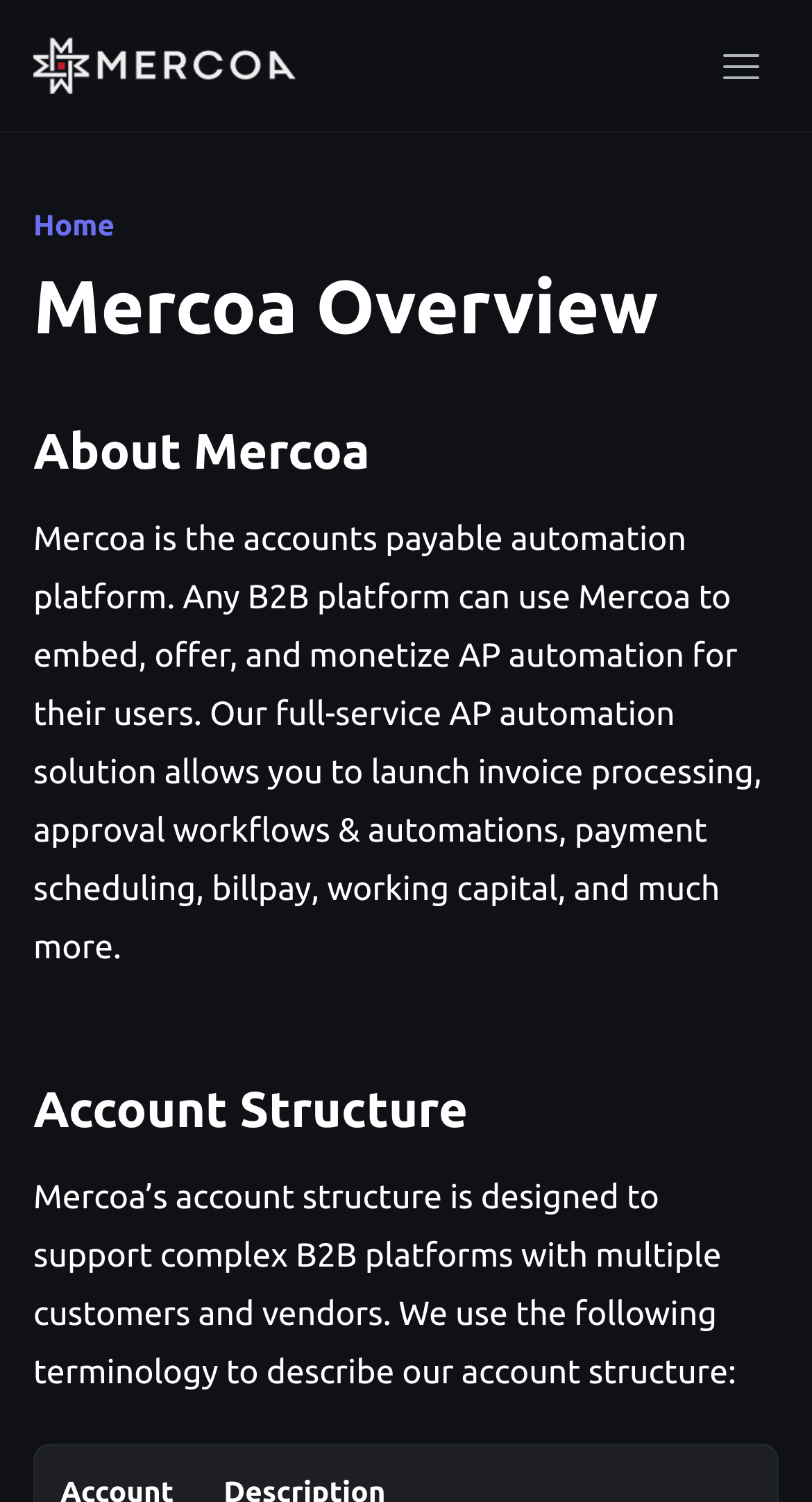Respond to the question below with a single word or phrase: What features does Mercoa's AP automation solution offer?

Invoice processing, approval workflows, etc.